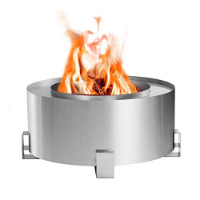Why does the fire pit have raised construction?
Using the image as a reference, answer the question with a short word or phrase.

Stability and ember safety